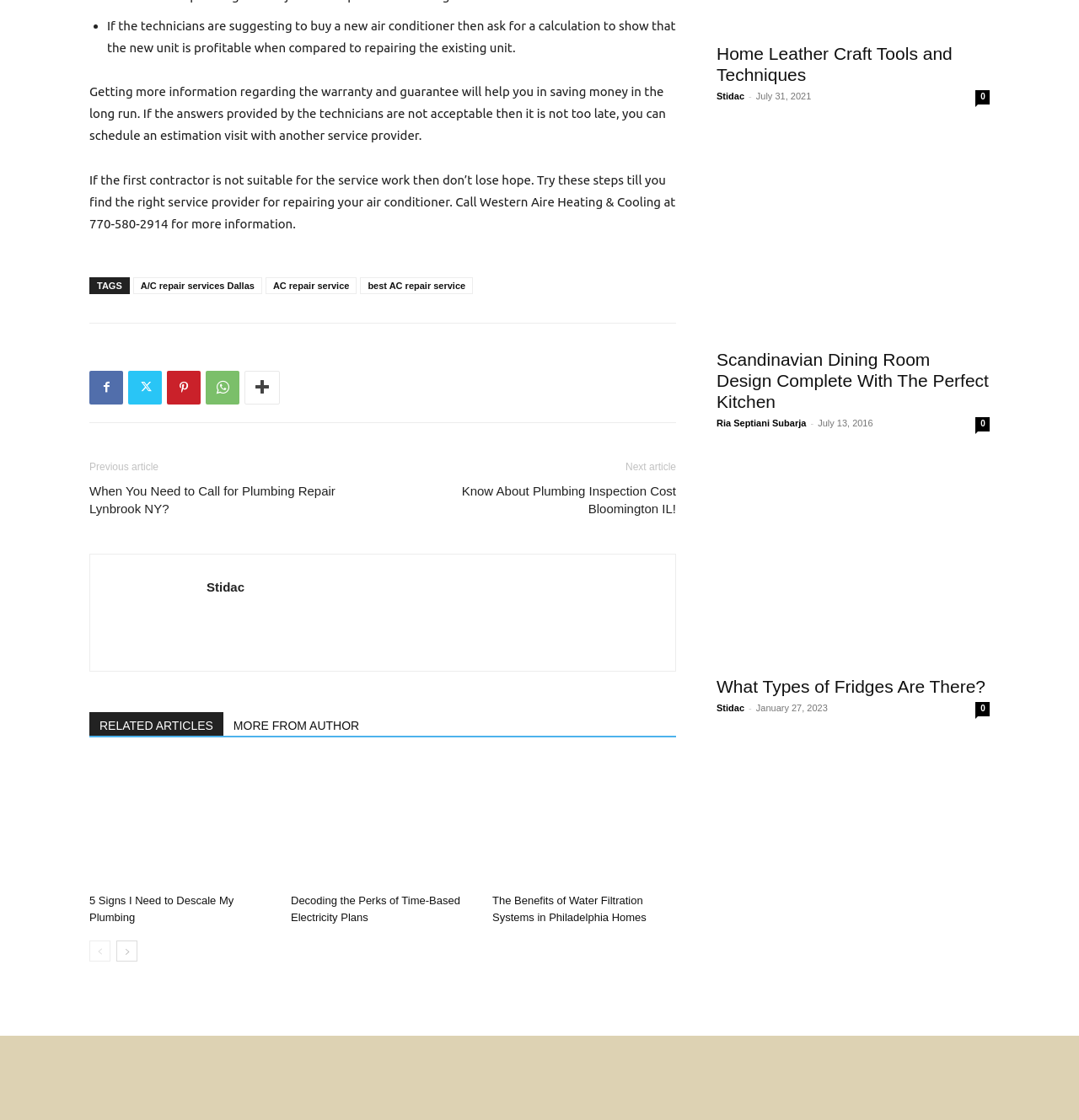What is the topic of the article above the footer section?
Provide a detailed answer to the question, using the image to inform your response.

The answer can be inferred from the content of the webpage, which discusses tips for getting the right service provider for air conditioner repair. The topic is not explicitly stated, but it can be understood from the context of the webpage.